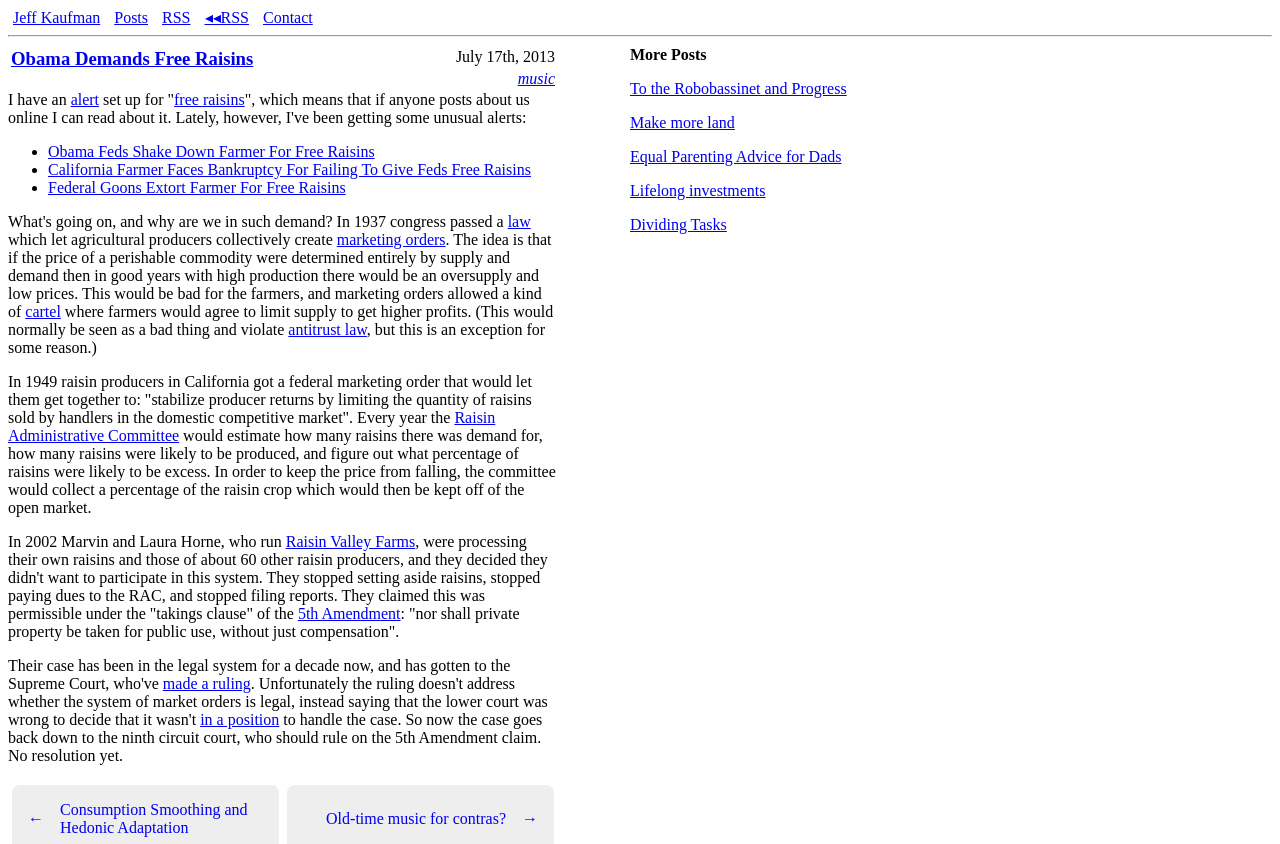Predict the bounding box coordinates of the area that should be clicked to accomplish the following instruction: "Check the link 'Contact'". The bounding box coordinates should consist of four float numbers between 0 and 1, i.e., [left, top, right, bottom].

[0.205, 0.011, 0.244, 0.031]